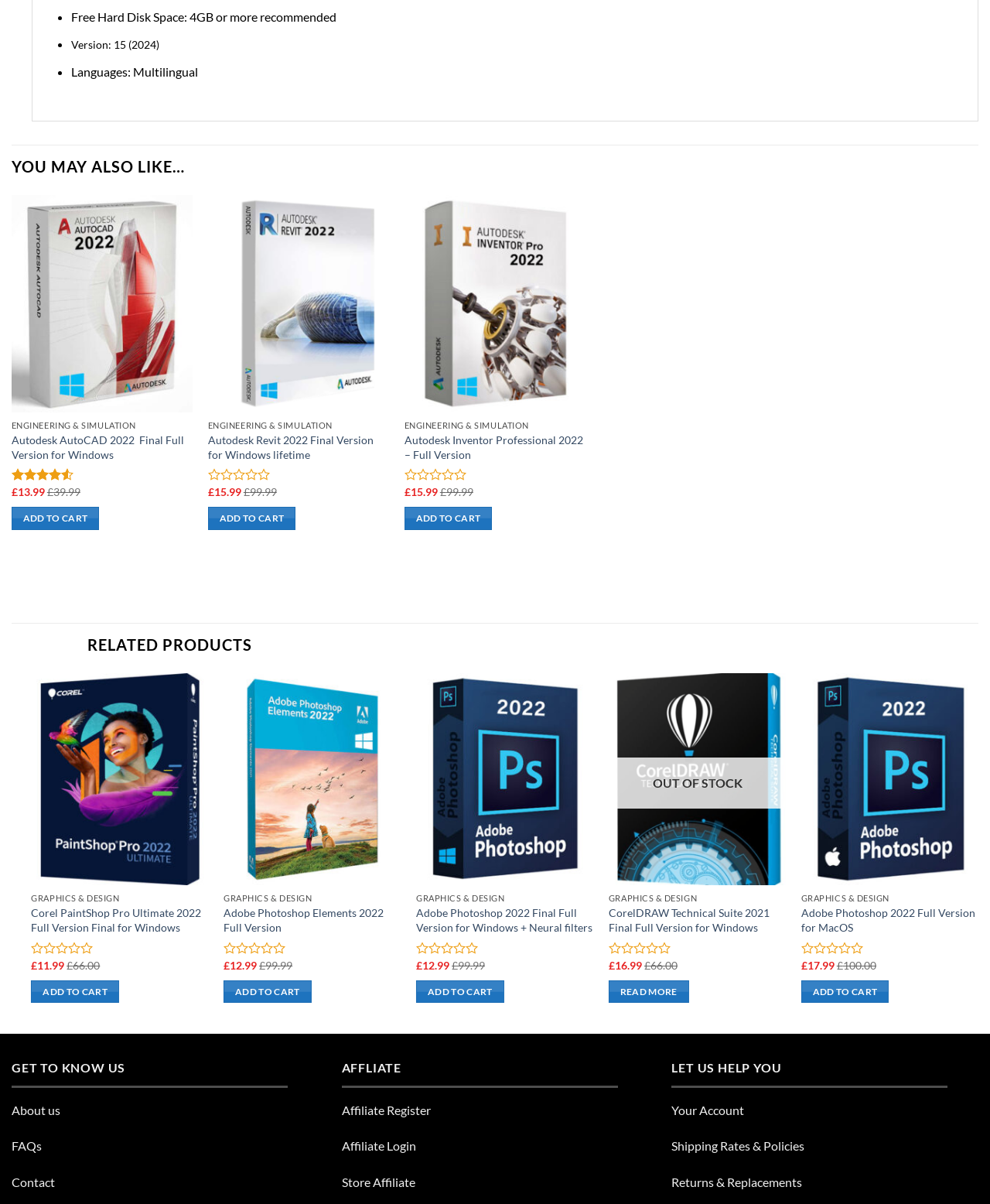Can you specify the bounding box coordinates for the region that should be clicked to fulfill this instruction: "Add Adobe Photoshop Elements 2022 to cart".

[0.226, 0.814, 0.315, 0.833]